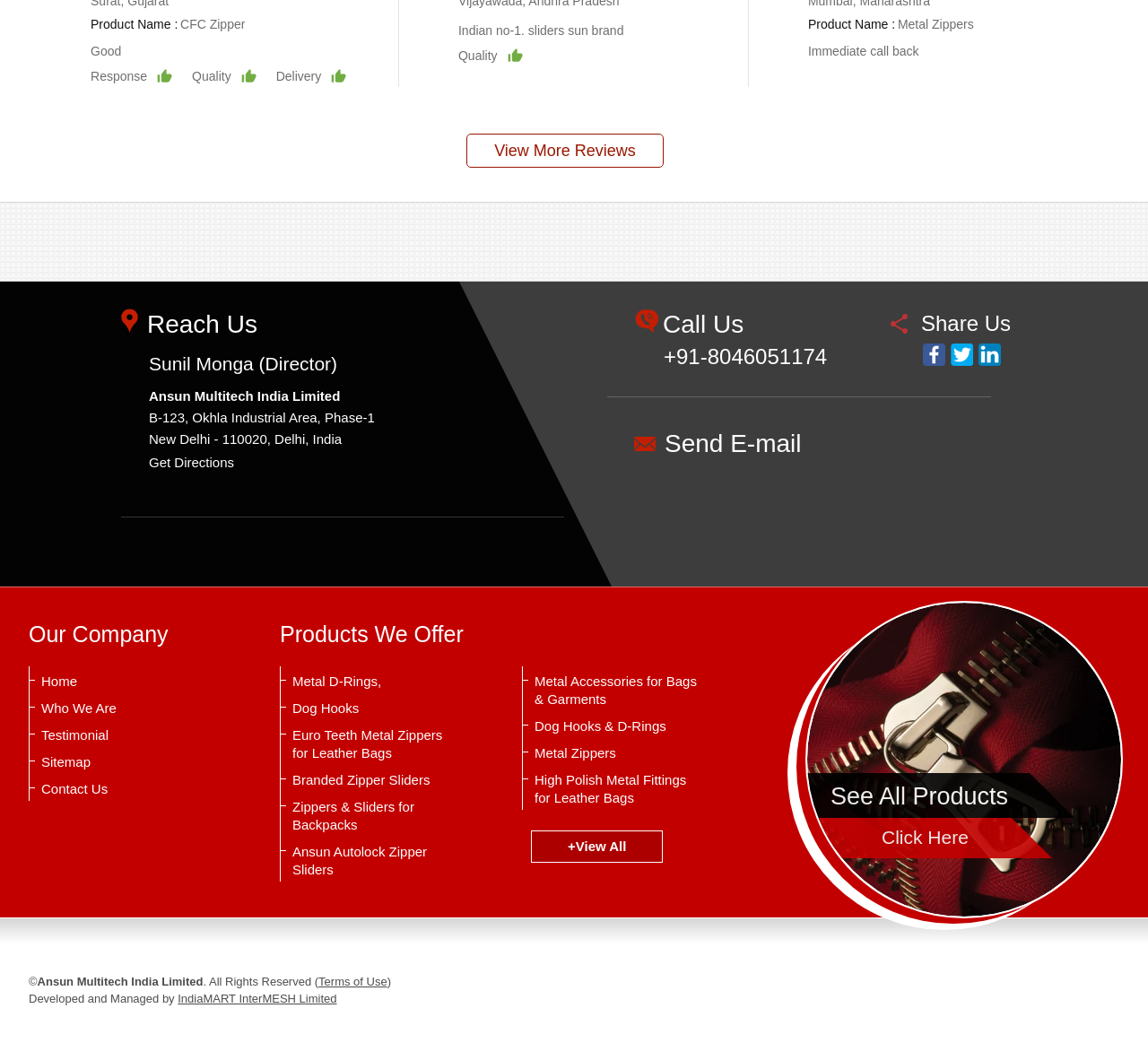Can you specify the bounding box coordinates of the area that needs to be clicked to fulfill the following instruction: "Call us"?

[0.577, 0.298, 0.648, 0.324]